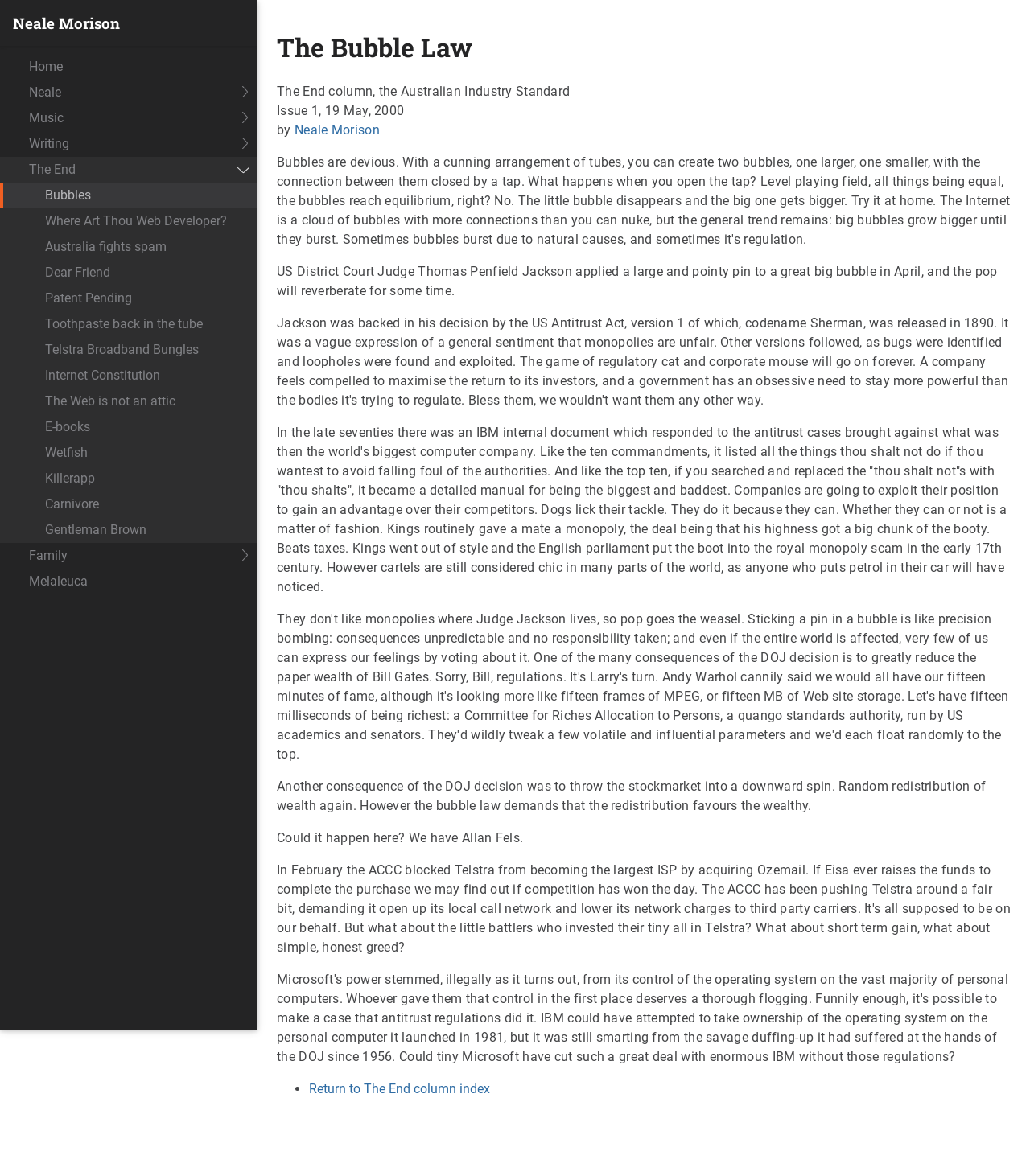Please identify the bounding box coordinates of the element's region that needs to be clicked to fulfill the following instruction: "Click the 'Manage privacy settings' button". The bounding box coordinates should consist of four float numbers between 0 and 1, i.e., [left, top, right, bottom].

None